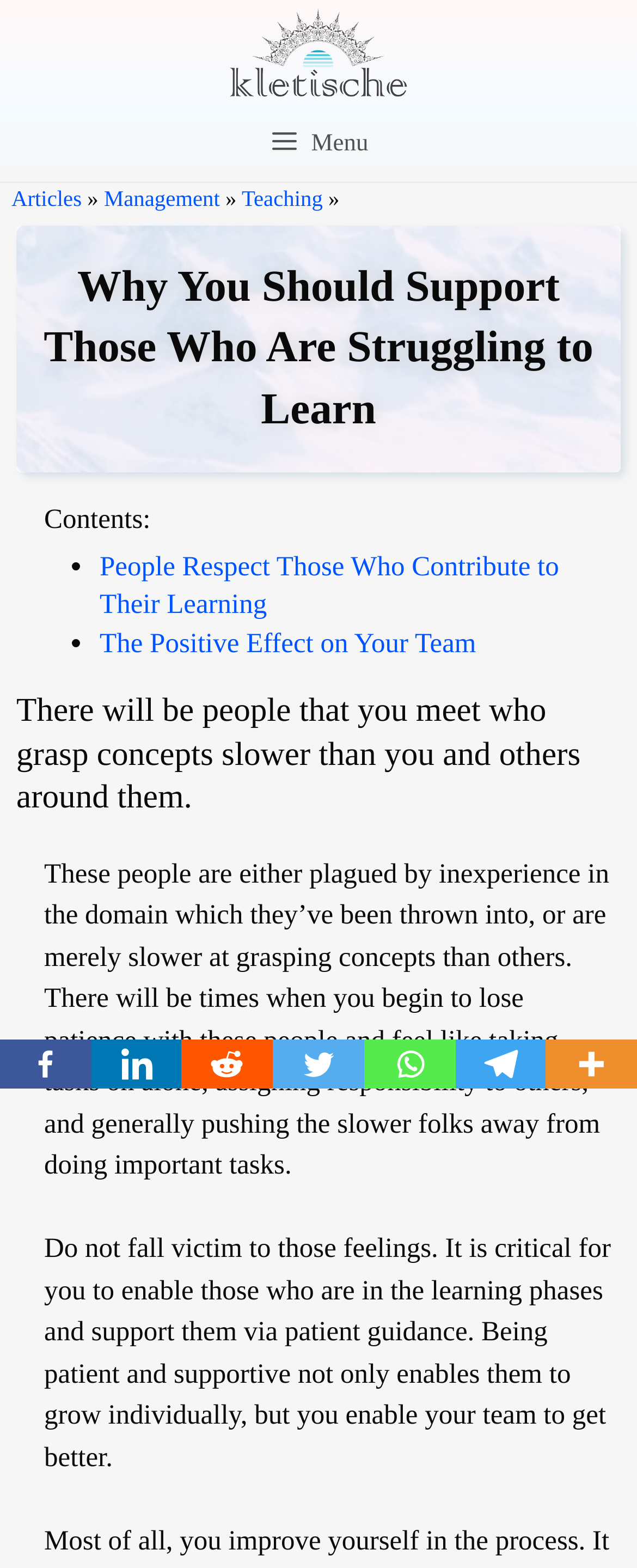What is the purpose of the 'Menu' button?
Please utilize the information in the image to give a detailed response to the question.

The 'Menu' button, represented by the '' icon, is located in the navigation section and is used to expand the primary menu, allowing users to access more options.